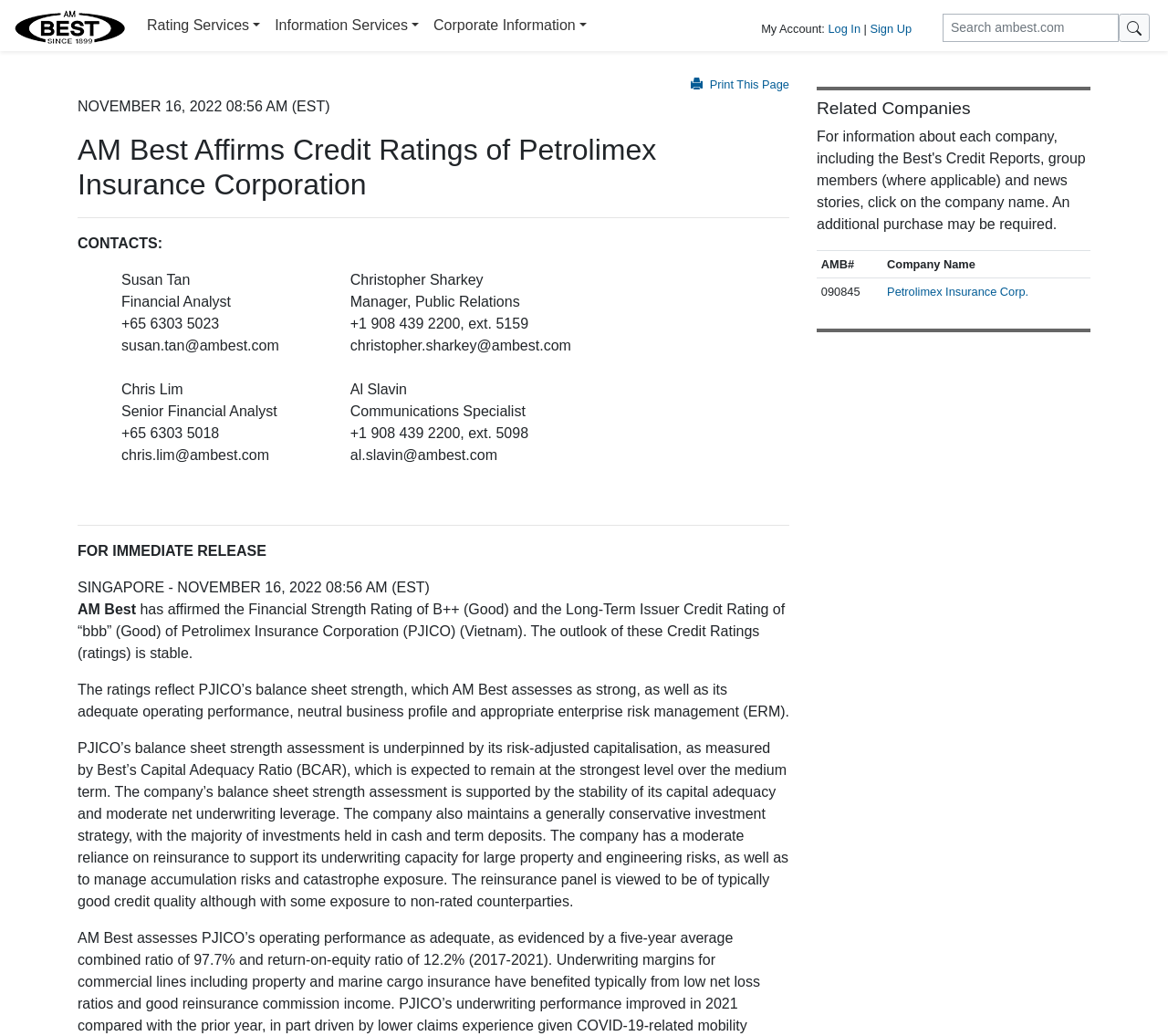Provide a comprehensive description of the webpage.

The webpage is about AM Best's affirmation of credit ratings for Petrolimex Insurance Corporation. At the top left, there is an AM Best logo, followed by a navigation menu with links to "Rating Services", "Information Services", and "Corporate Information". On the top right, there is a login section with links to "Log In" and "Sign Up", as well as a search bar.

Below the navigation menu, there is a section with a print button and a timestamp indicating when the page was last updated. The main content of the page is divided into two columns. The left column contains contact information for several individuals, including their names, titles, phone numbers, and email addresses.

The right column contains the main article, which is headed by a title that matches the meta description. The article begins with a statement about AM Best's affirmation of Petrolimex Insurance Corporation's credit ratings, followed by a detailed explanation of the ratings and the factors that contributed to them. The text is divided into several paragraphs, with headings and subheadings that break up the content.

At the bottom of the page, there is a section titled "Related Companies" with a table containing information about related companies, including their AMB# and company name.